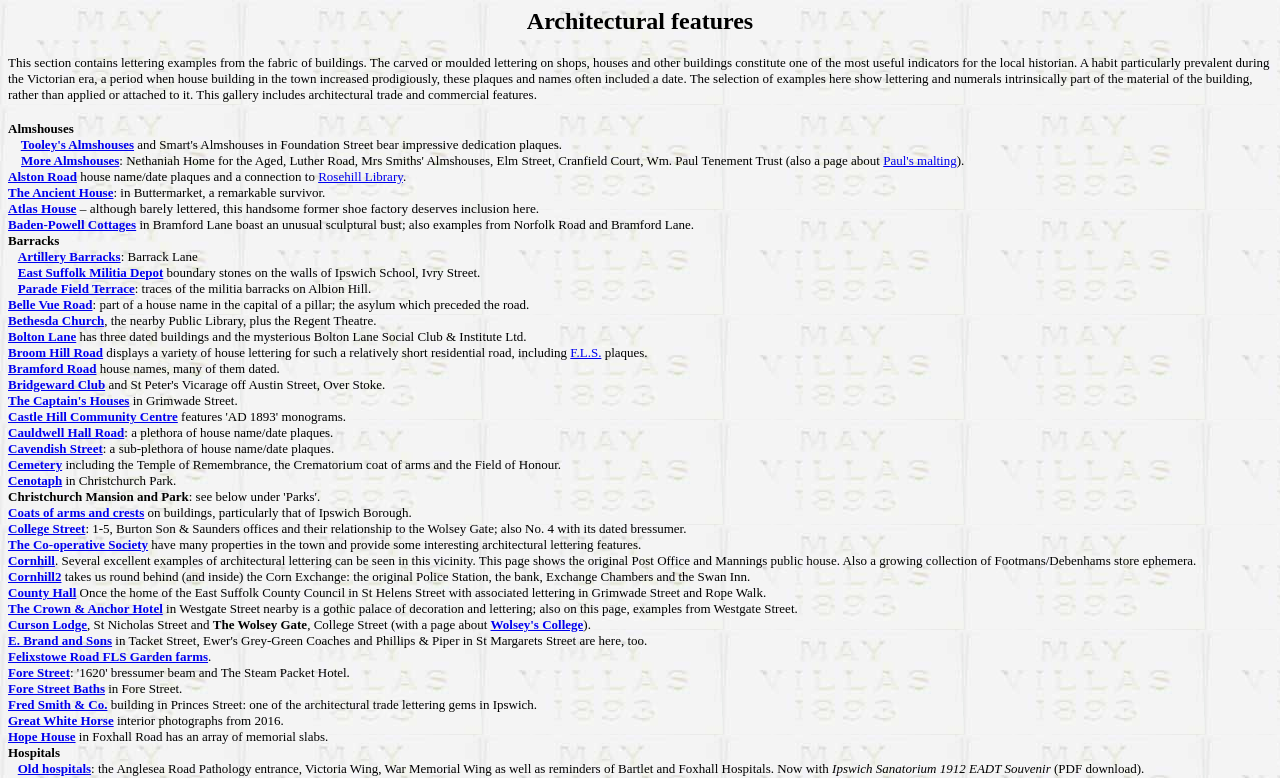Examine the screenshot and answer the question in as much detail as possible: What is the name of the almshouses mentioned?

The link 'Tooley's Almshouses' is mentioned in the section, indicating that it is one of the almshouses being referred to.